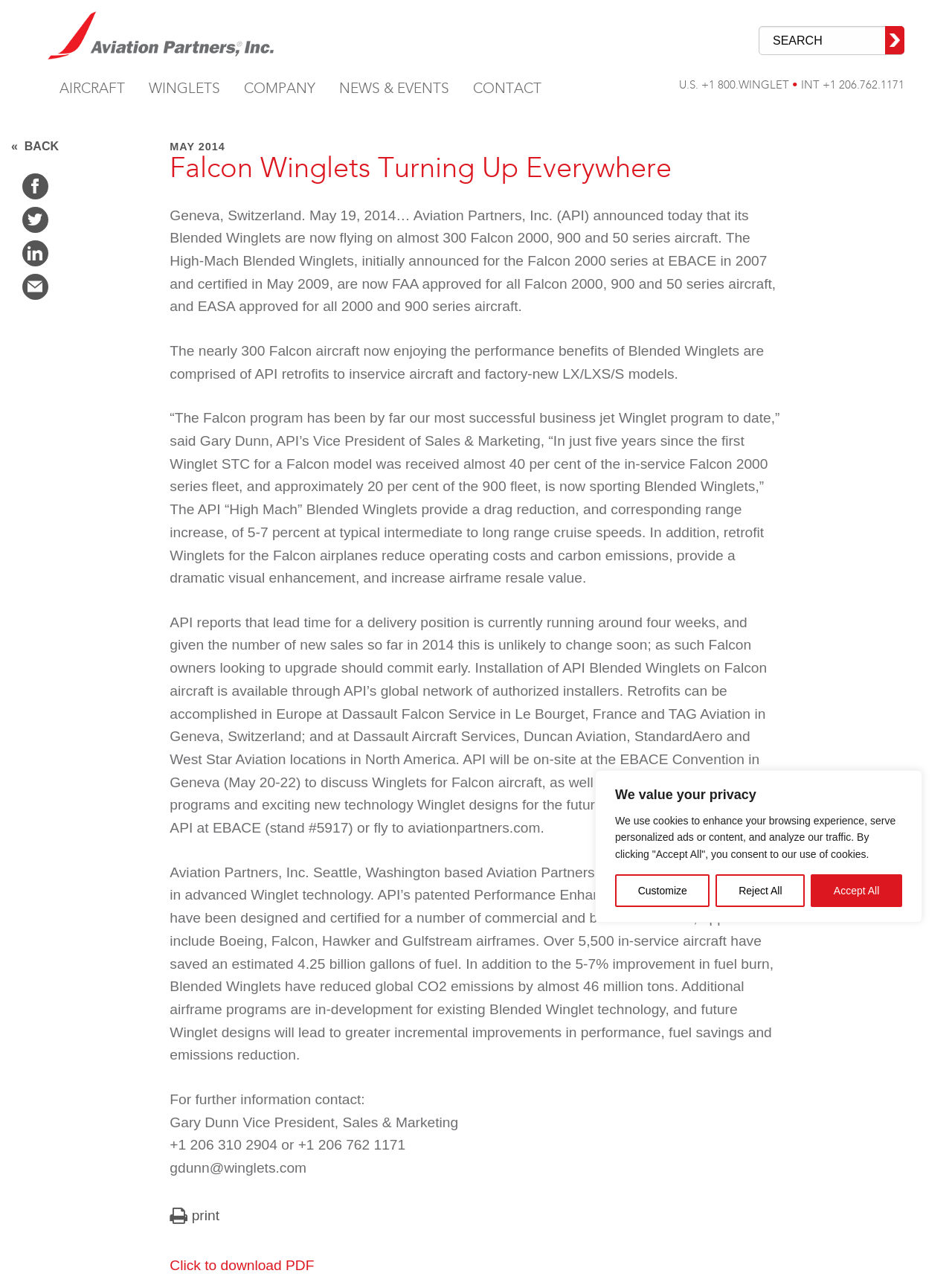Please determine the bounding box coordinates of the element's region to click for the following instruction: "Search for something".

[0.797, 0.02, 0.95, 0.043]